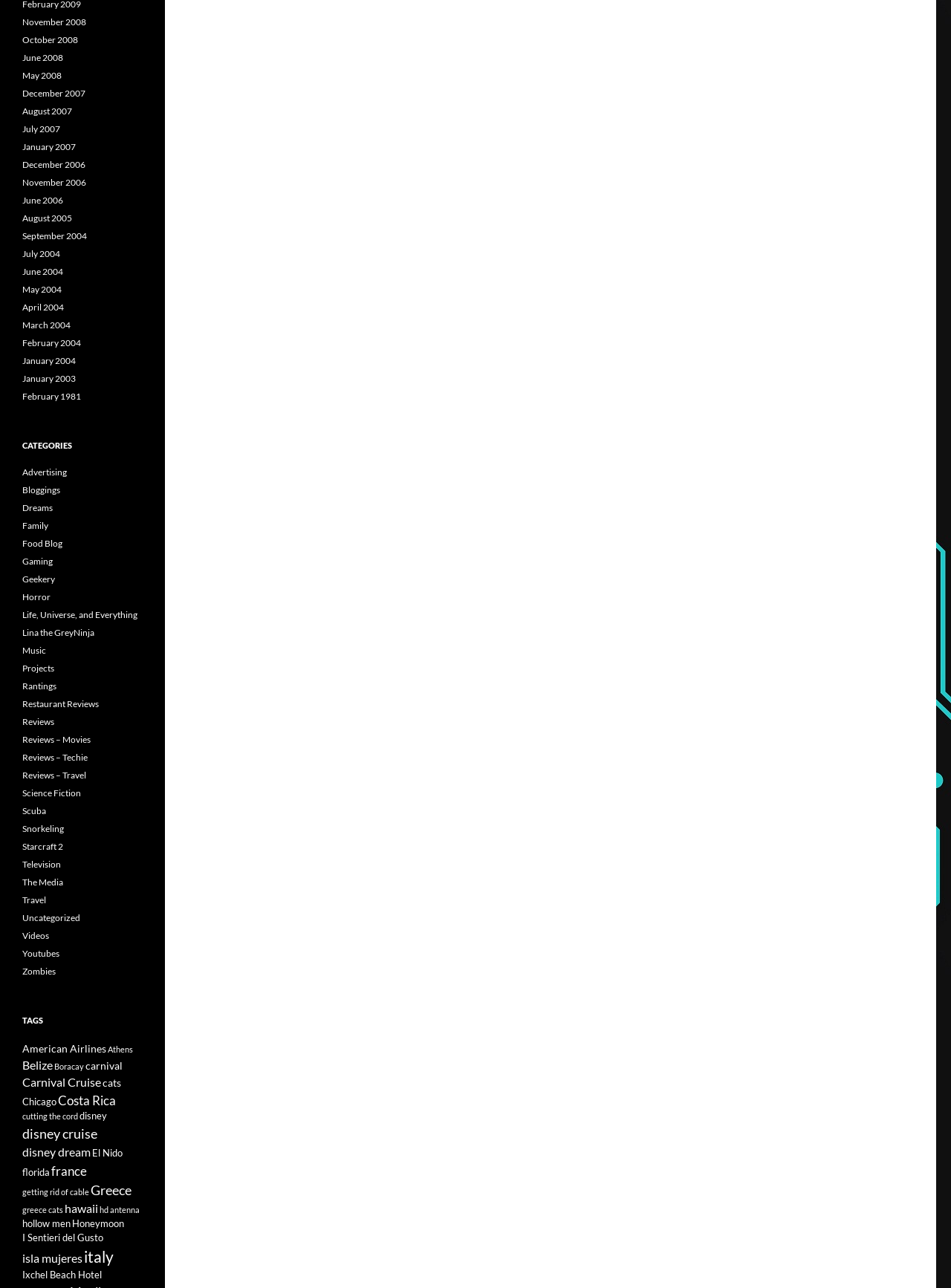Please provide the bounding box coordinates for the UI element as described: "I Sentieri del Gusto". The coordinates must be four floats between 0 and 1, represented as [left, top, right, bottom].

[0.023, 0.957, 0.109, 0.966]